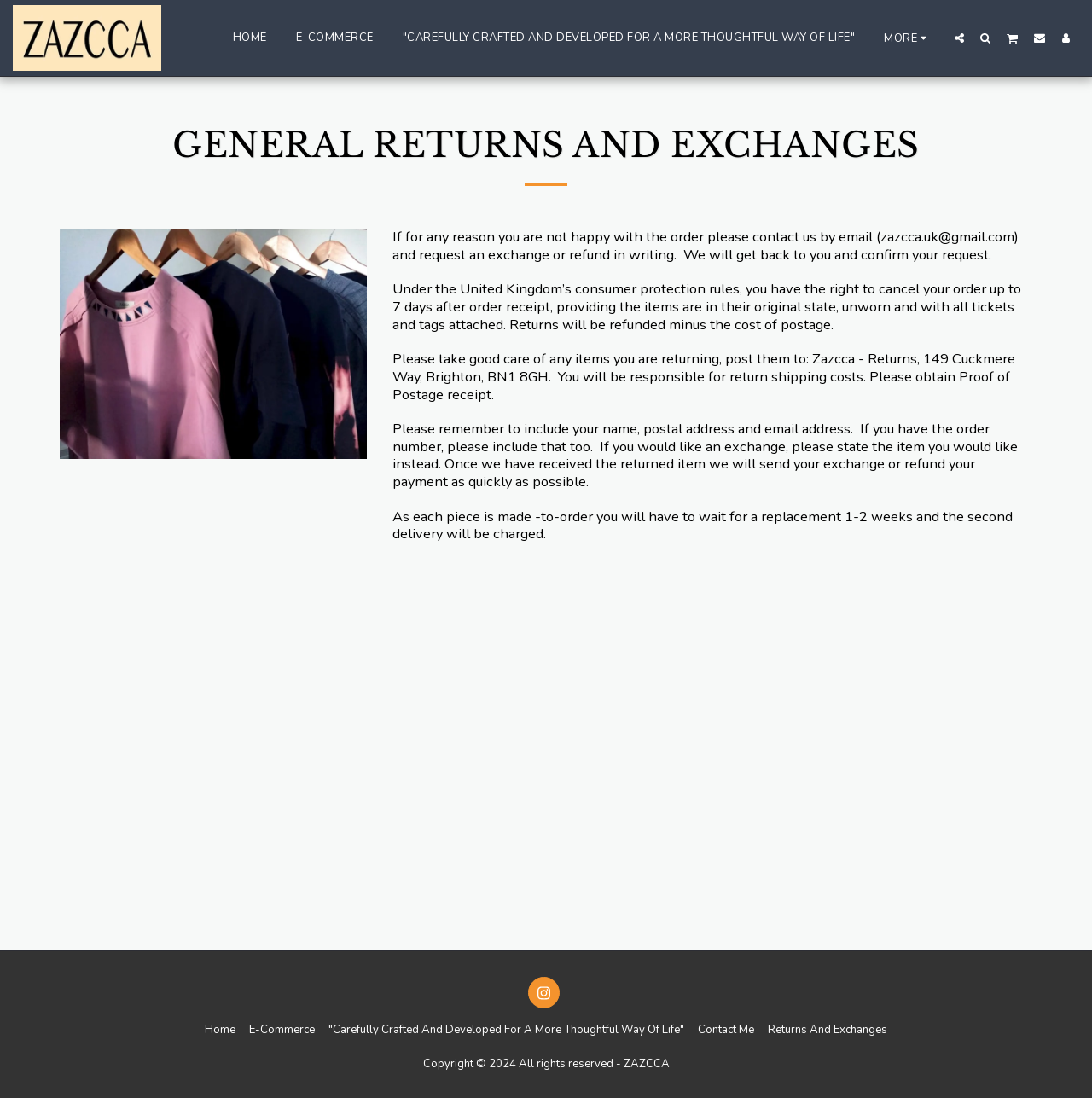How many days do I have to cancel my order?
Please respond to the question with a detailed and thorough explanation.

I found the information in the StaticText element that says 'Under the United Kingdom’s consumer protection rules, you have the right to cancel your order up to 7 days after order receipt, providing the items are in their original state, unworn and with all tickets and tags attached.'